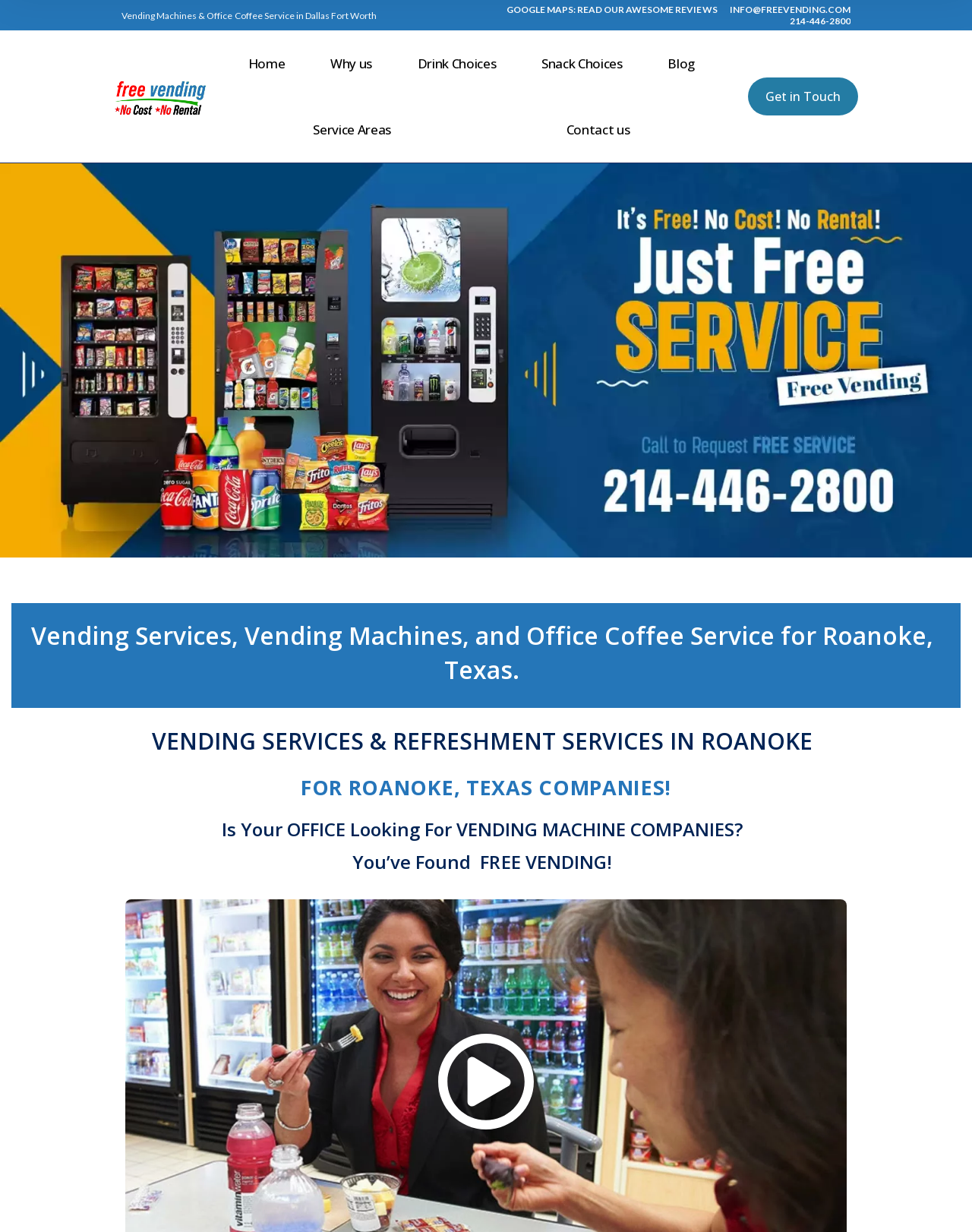What is the company's contact email?
Could you answer the question with a detailed and thorough explanation?

The contact email is found in the link 'INFO@FREEVENDING.COM' at the top of the webpage, which is likely the email address to contact the company for inquiries or services.